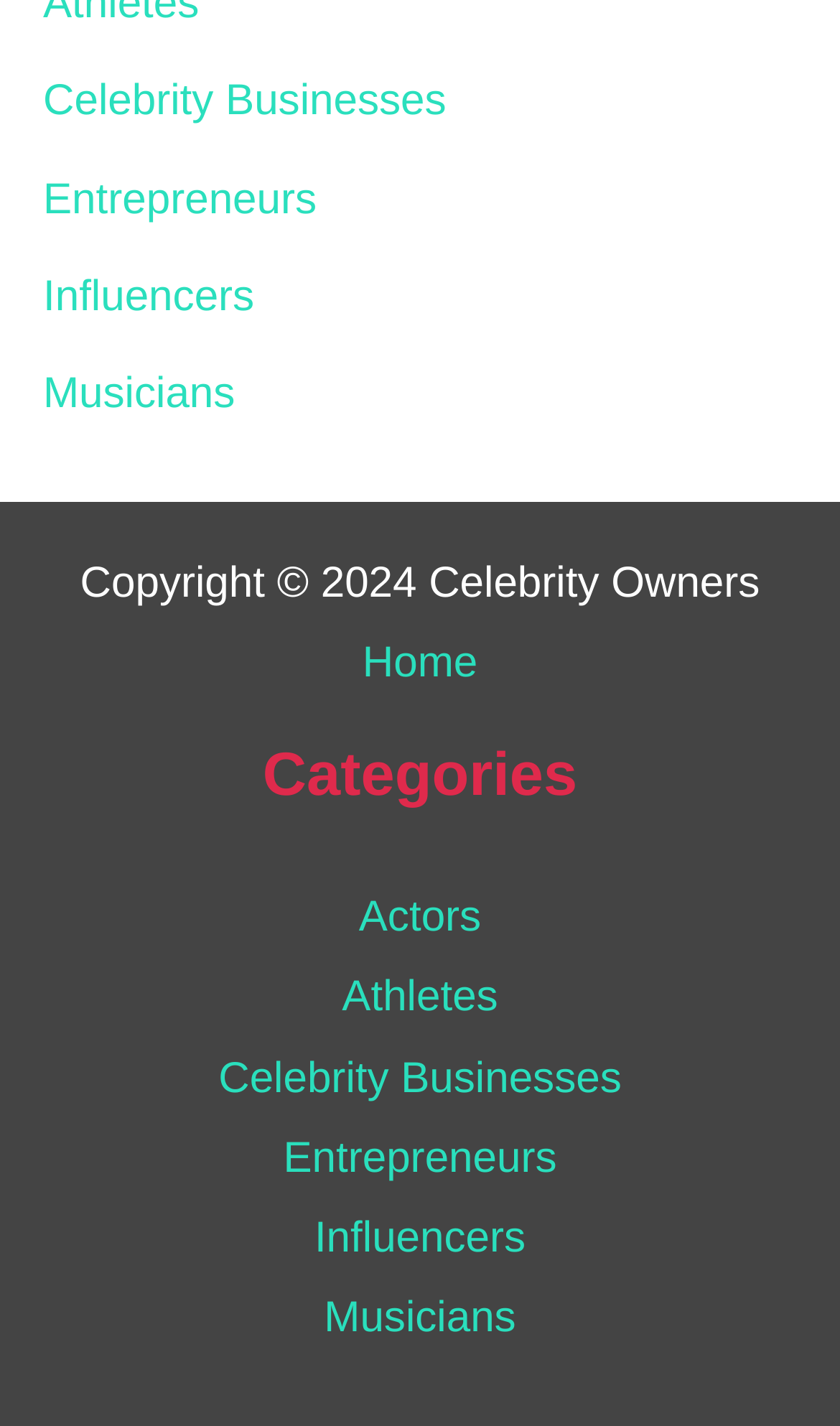Determine the bounding box for the HTML element described here: "Celebrity Businesses". The coordinates should be given as [left, top, right, bottom] with each number being a float between 0 and 1.

[0.26, 0.74, 0.74, 0.773]